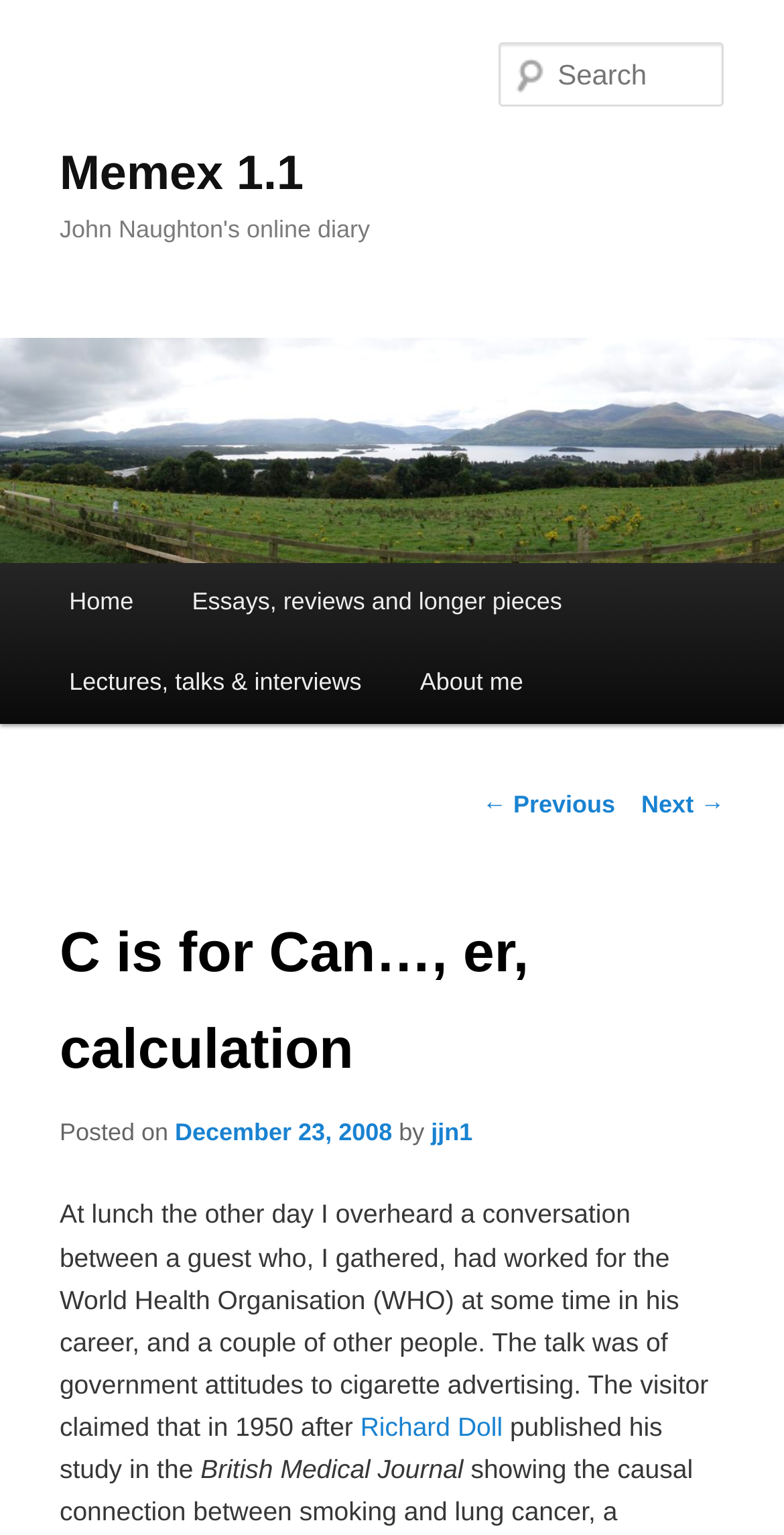Please provide a comprehensive answer to the question below using the information from the image: How many main menu items are there?

I counted the number of links under the 'Main menu' heading and found four links: 'Home', 'Essays, reviews and longer pieces', 'Lectures, talks & interviews', and 'About me'.